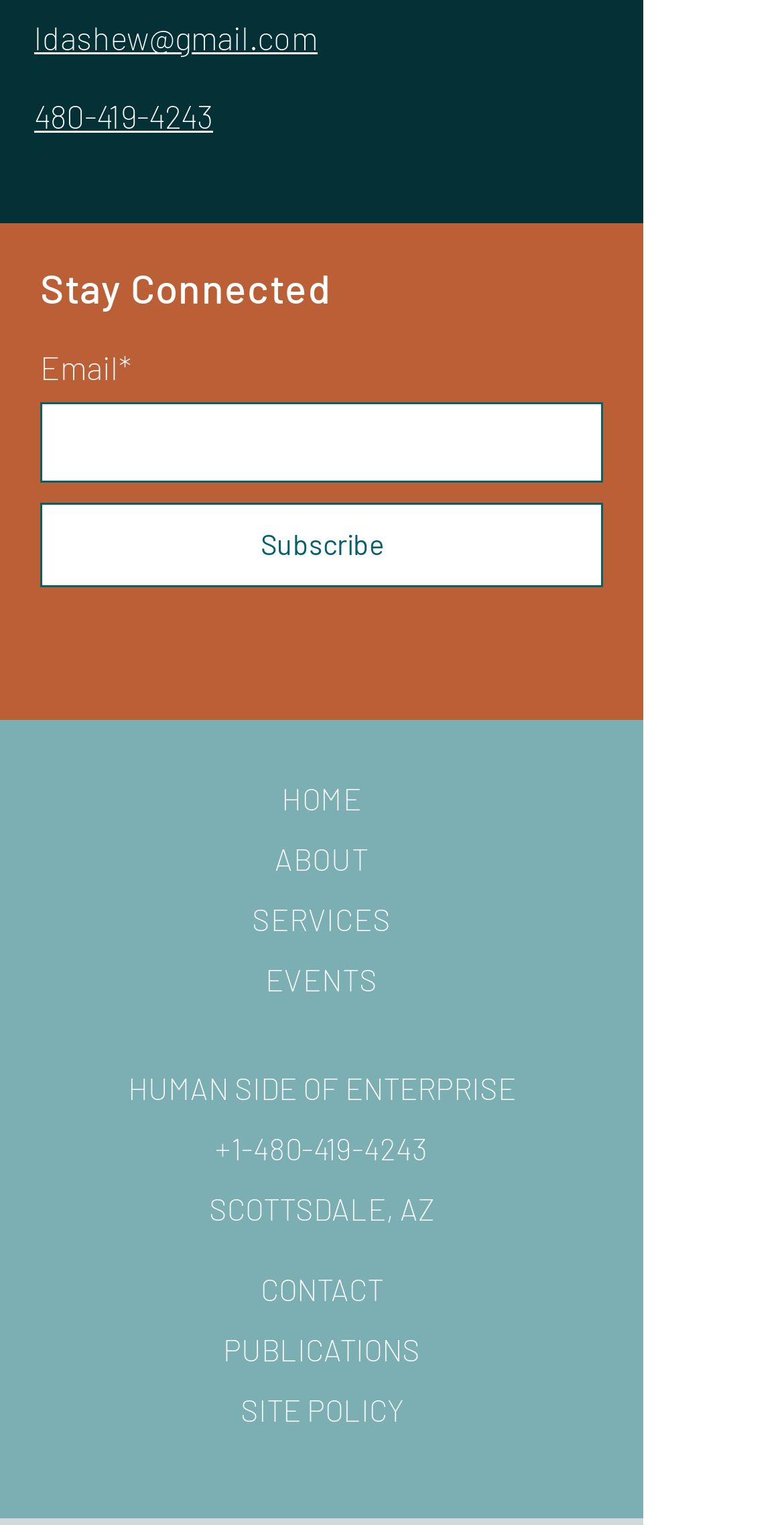Please find the bounding box coordinates of the element that you should click to achieve the following instruction: "Contact us". The coordinates should be presented as four float numbers between 0 and 1: [left, top, right, bottom].

[0.332, 0.833, 0.488, 0.857]